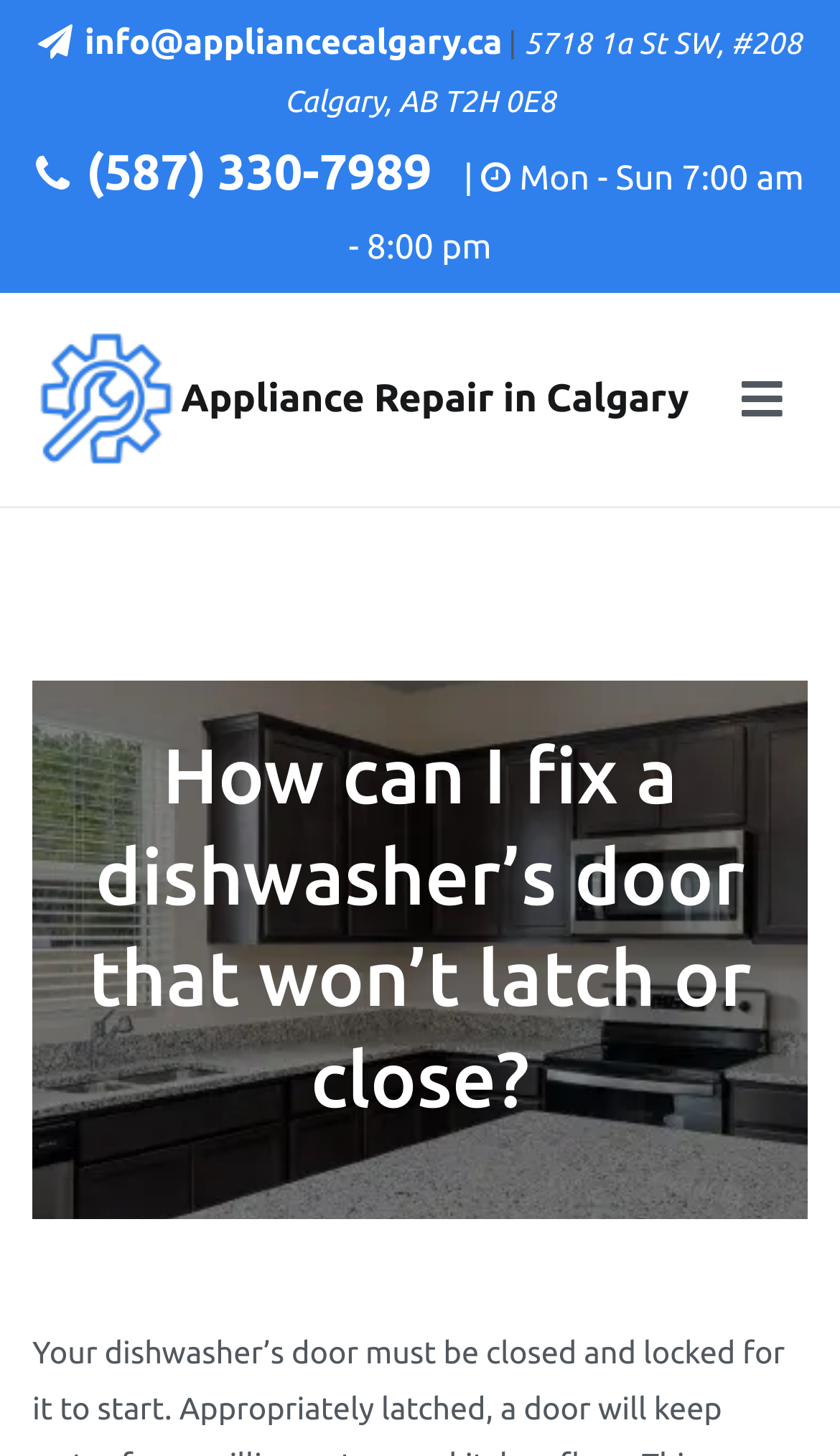Can you extract the headline from the webpage for me?

How can I fix a dishwasher’s door that won’t latch or close?